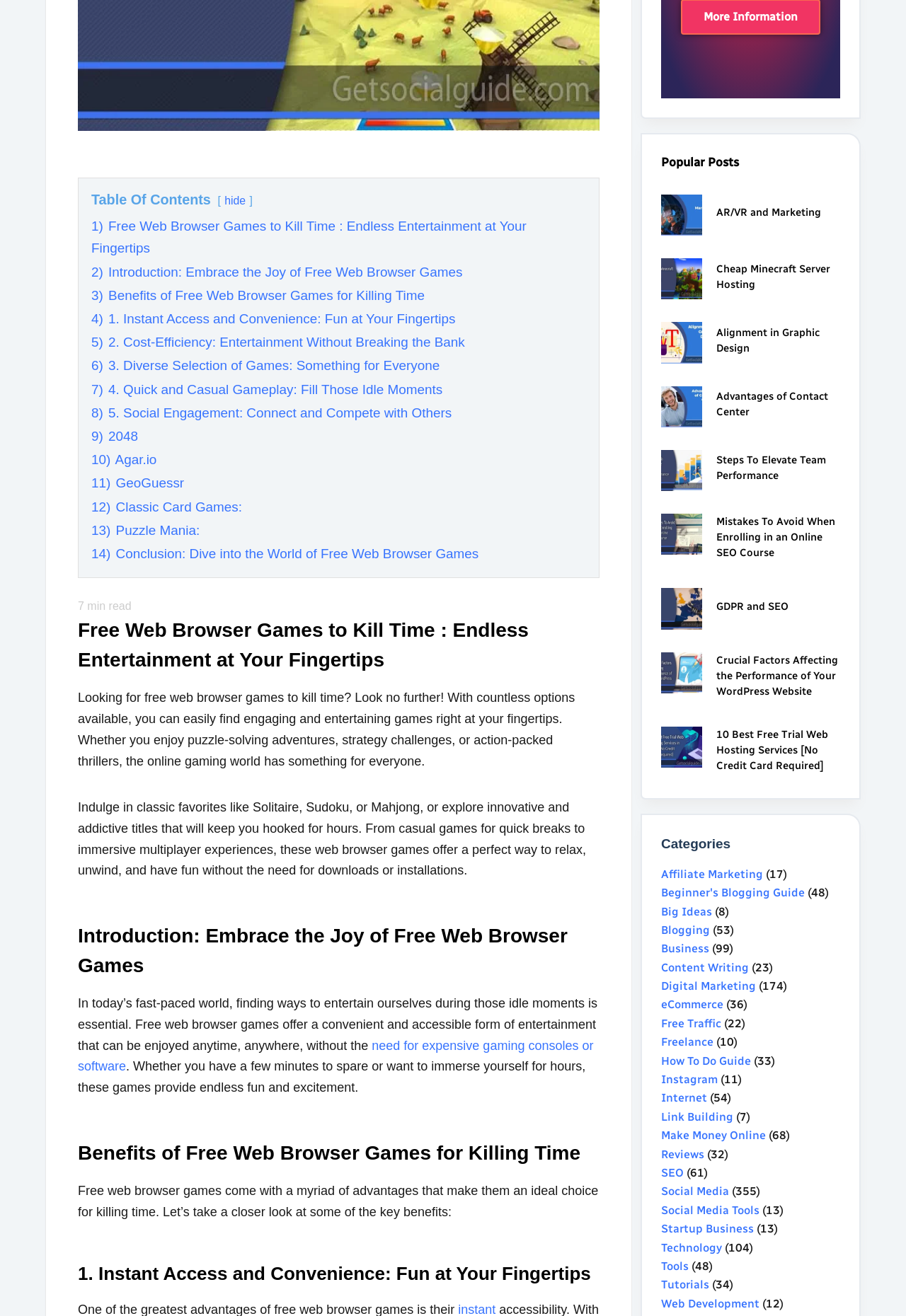Using the format (top-left x, top-left y, bottom-right x, bottom-right y), and given the element description, identify the bounding box coordinates within the screenshot: alt="Steps To Elevate Team Performance"

[0.73, 0.342, 0.775, 0.373]